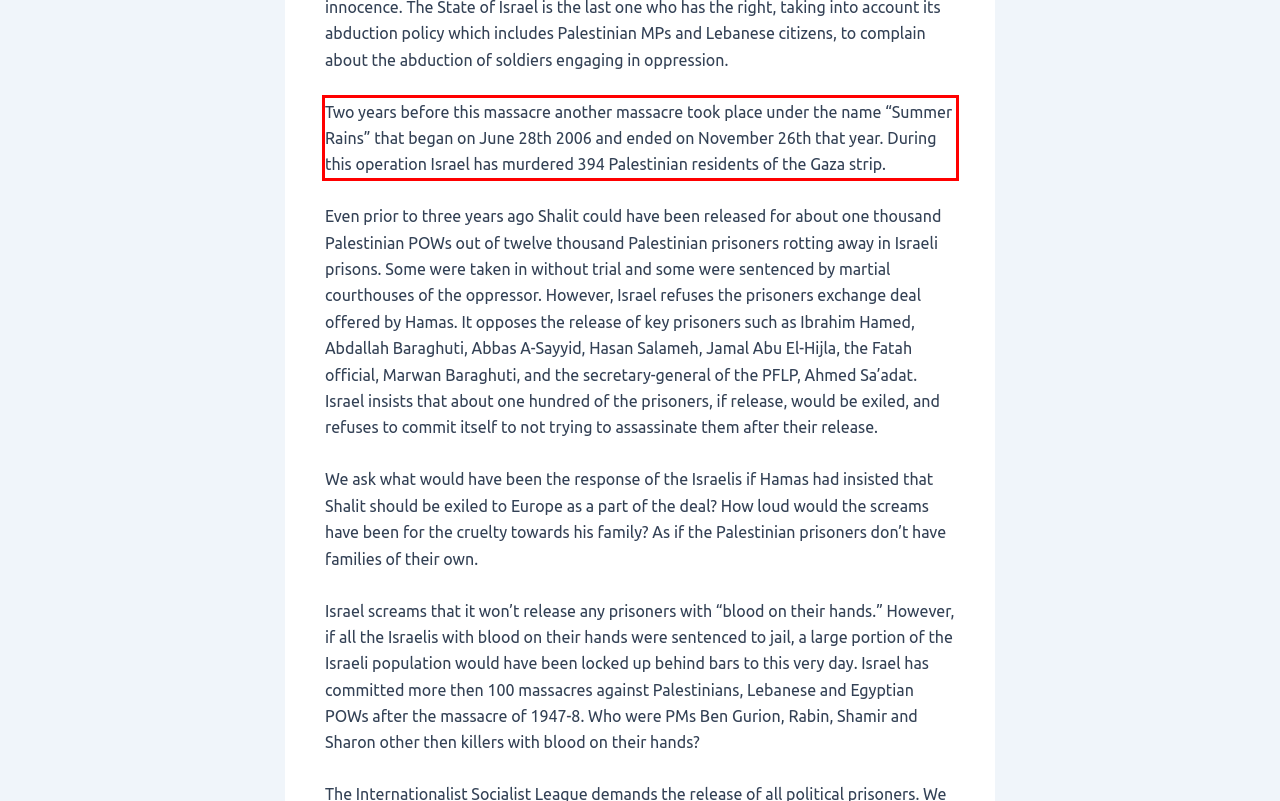Using the provided screenshot, read and generate the text content within the red-bordered area.

Two years before this massacre another massacre took place under the name “Summer Rains” that began on June 28th 2006 and ended on November 26th that year. During this operation Israel has murdered 394 Palestinian residents of the Gaza strip.